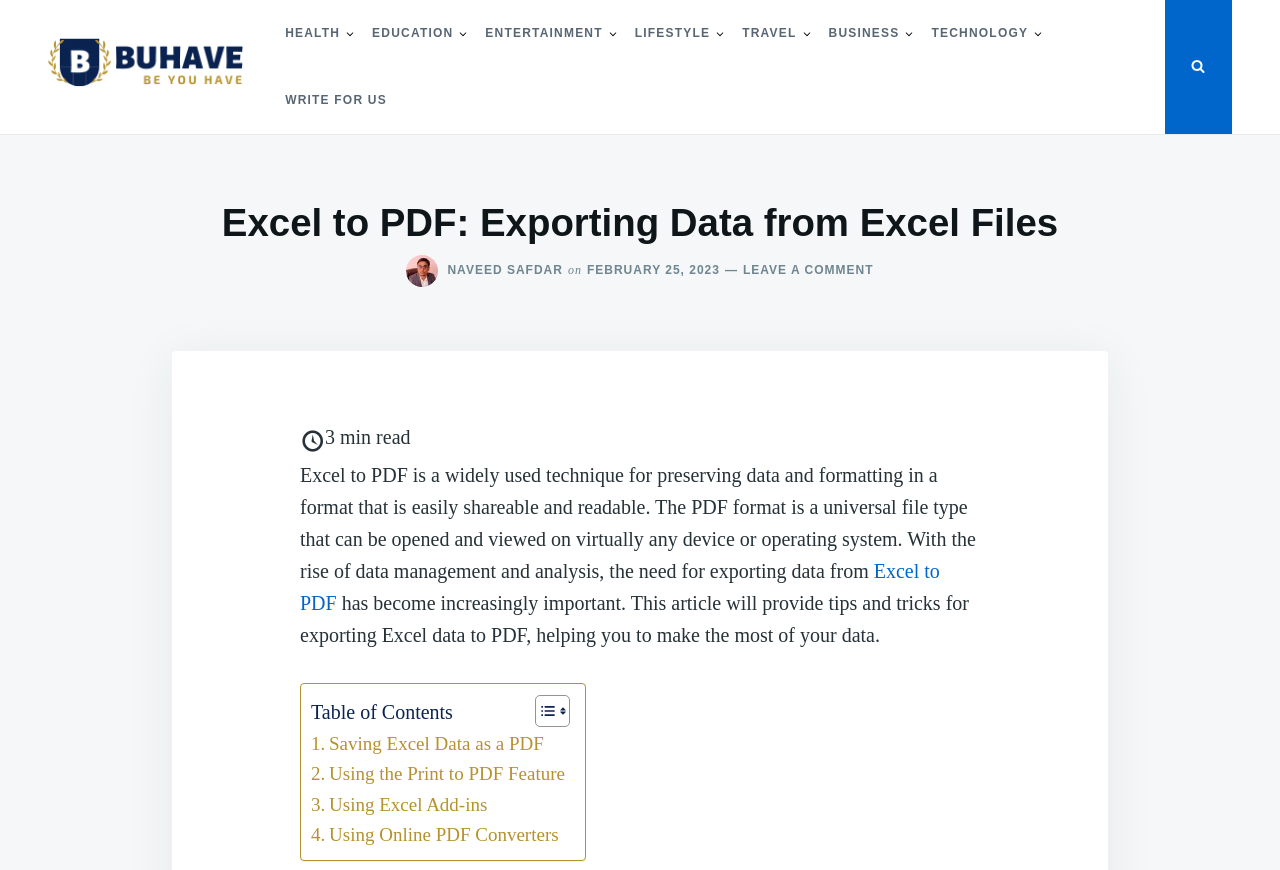What are the categories on the website?
Please give a detailed and thorough answer to the question, covering all relevant points.

The website's categories are listed at the top of the page, including Health, Education, Lifestyle, Travel, and more, indicating that the website covers a range of topics.